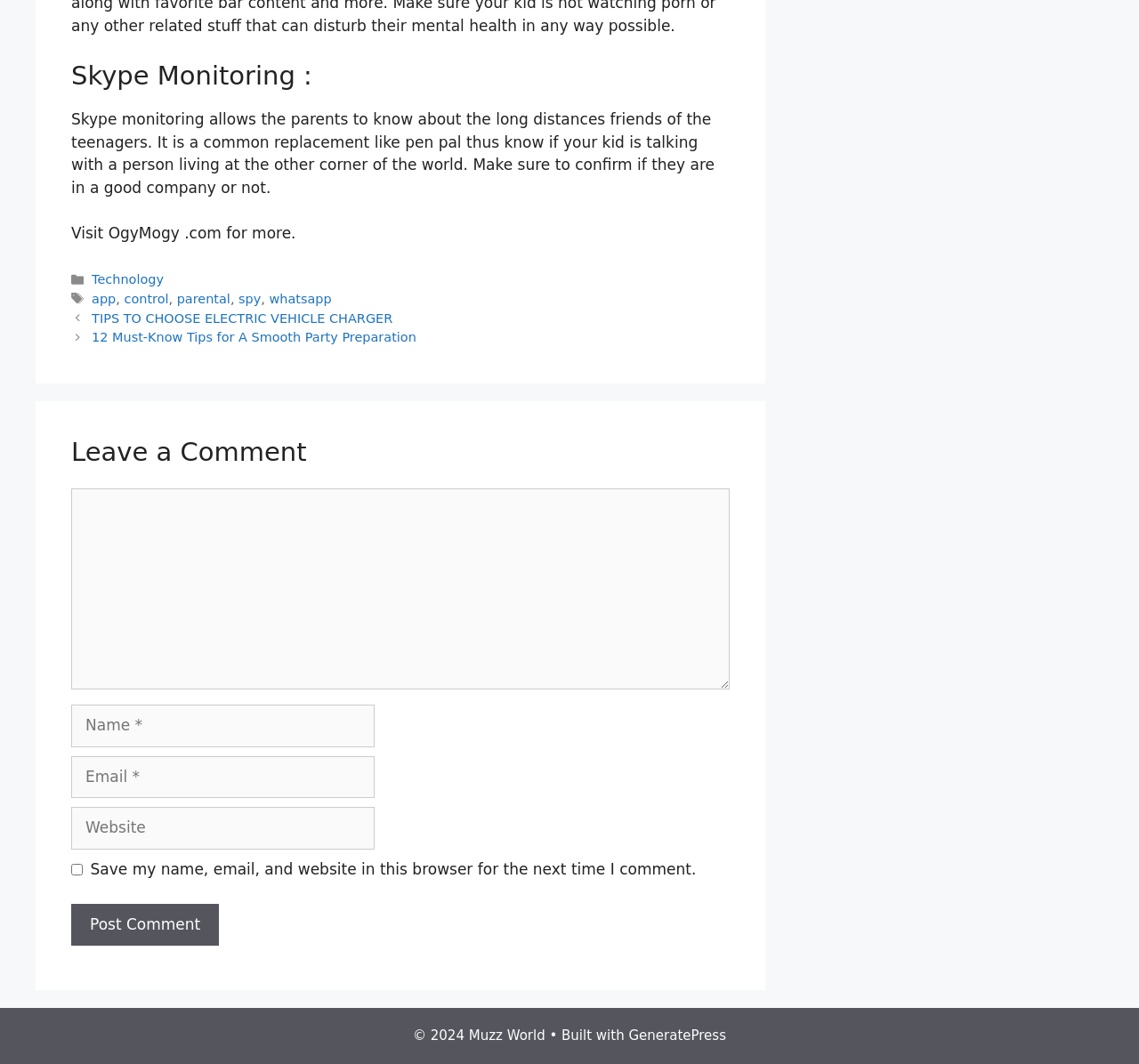Please identify the bounding box coordinates of the region to click in order to complete the given instruction: "Enter a comment". The coordinates should be four float numbers between 0 and 1, i.e., [left, top, right, bottom].

[0.062, 0.459, 0.641, 0.648]